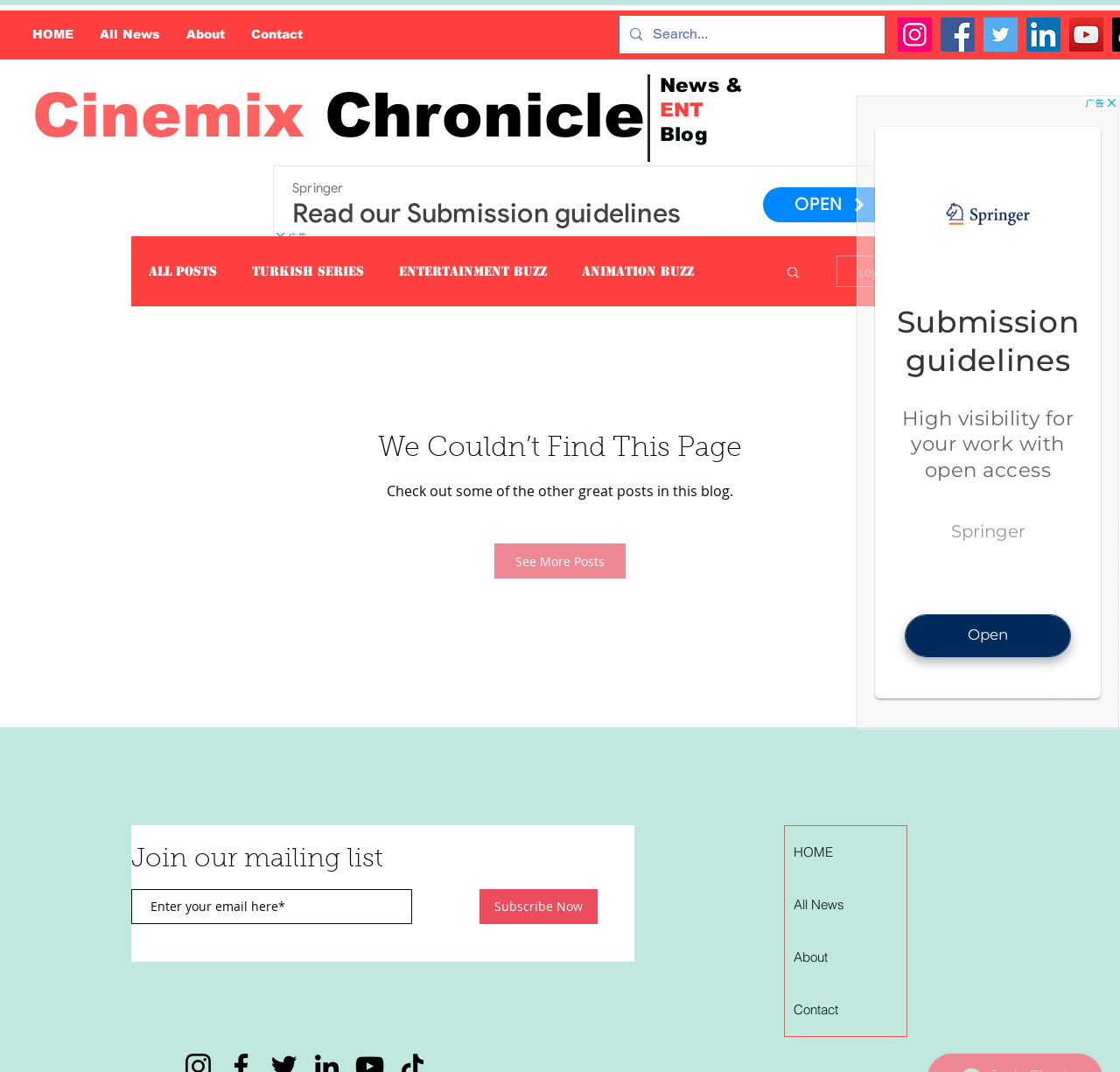Please identify the bounding box coordinates of the element's region that should be clicked to execute the following instruction: "Read the Cinemix Chronicle". The bounding box coordinates must be four float numbers between 0 and 1, i.e., [left, top, right, bottom].

[0.029, 0.076, 0.594, 0.14]